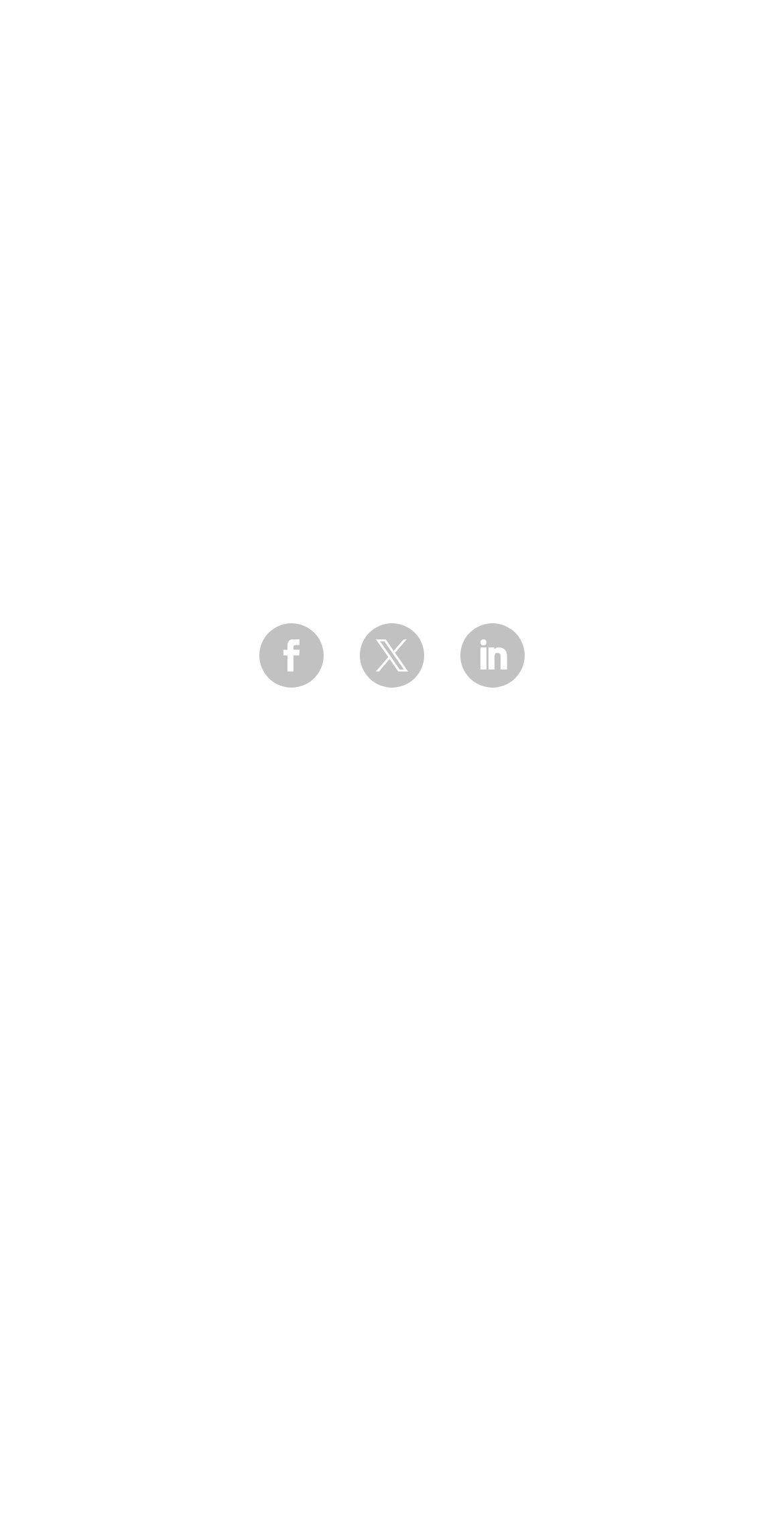How many social media links are there?
With the help of the image, please provide a detailed response to the question.

I counted the number of link elements with OCR text '', '', and '', which are likely social media links.